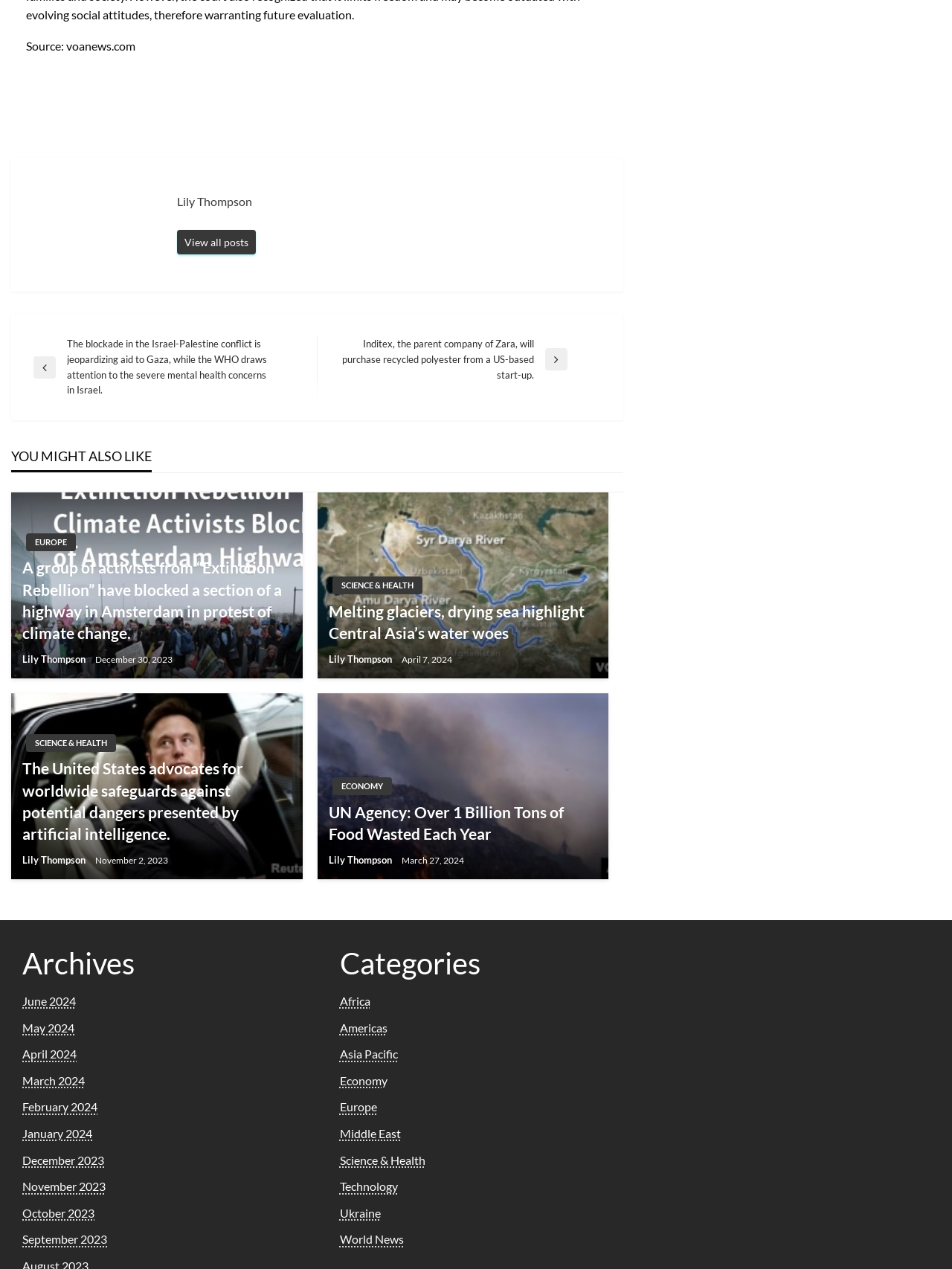Predict the bounding box coordinates of the UI element that matches this description: "Europe". The coordinates should be in the format [left, top, right, bottom] with each value between 0 and 1.

[0.027, 0.42, 0.08, 0.434]